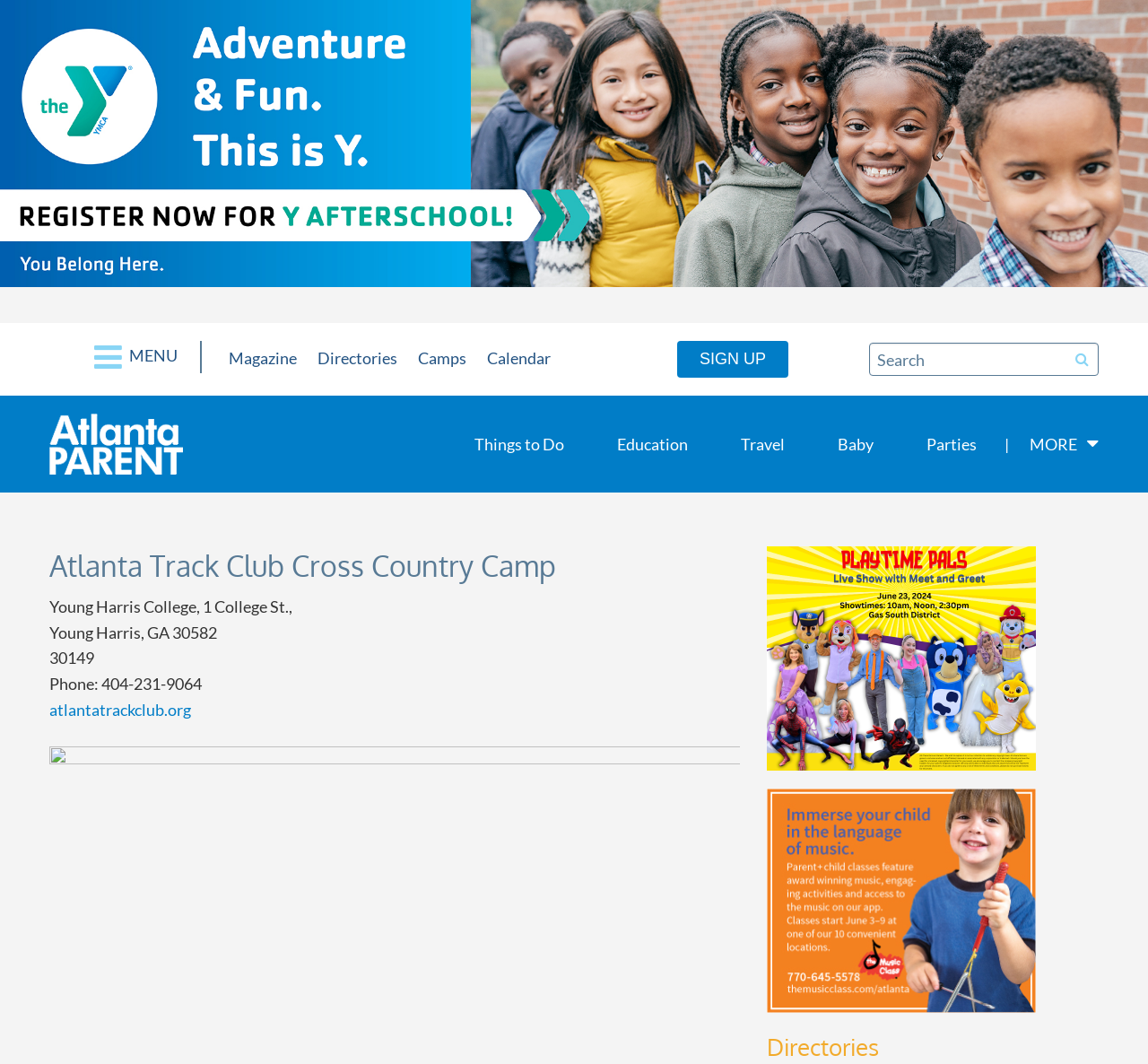Answer the question below with a single word or a brief phrase: 
What is the phone number of the Atlanta Track Club?

404-231-9064